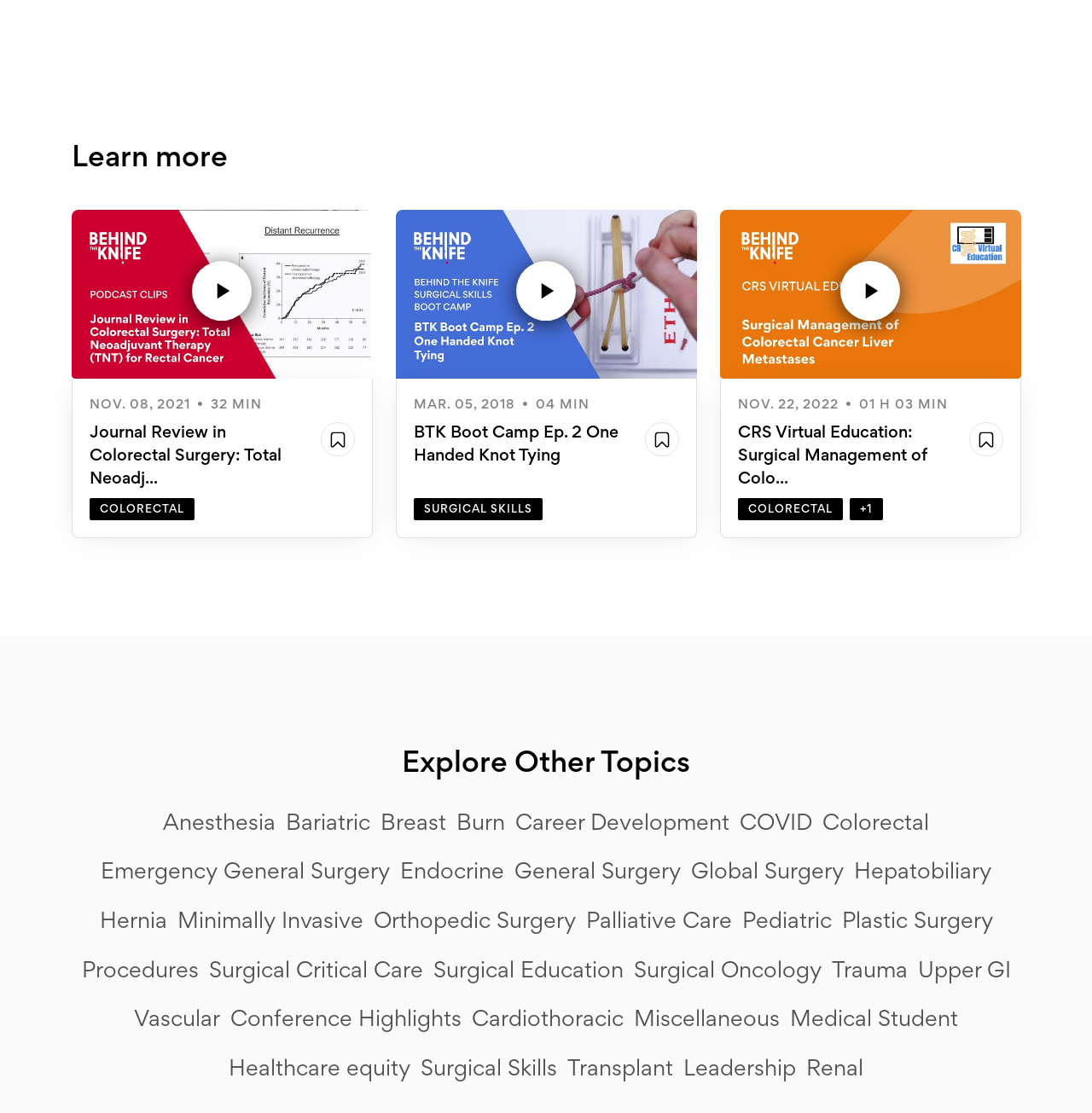How many links are under the heading 'Explore Other Topics'?
Refer to the screenshot and answer in one word or phrase.

24